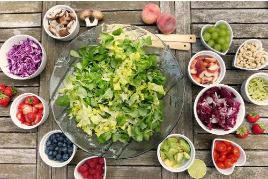Give a detailed account of the visual elements in the image.

This vibrant image showcases a beautifully arranged array of fresh ingredients ideal for a nutritious and appealing meal. At the center, a large glass bowl contains a generous portion of mixed greens, symbolizing a healthy base. Surrounding the greens are a variety of colorful ingredients, including sliced strawberries, blueberries, and raspberries, offering a burst of sweetness. 

Additional elements such as diced tomatoes, grapes, and bowls of chopped fruits and vegetables, including purple cabbage and mushrooms, contribute to a visually striking presentation. This assortment not only adds visual interest but also highlights the diversity of nutrients and flavors that can be incorporated into a balanced diet. The setting on a rustic wooden table enhances the organic feel of the meal, invoking a sense of healthy living and home-cooked goodness. This image serves as an inspiration for preparing a power-packed breakfast or a refreshing salad, perfect for anyone looking to boost their health and wellness.